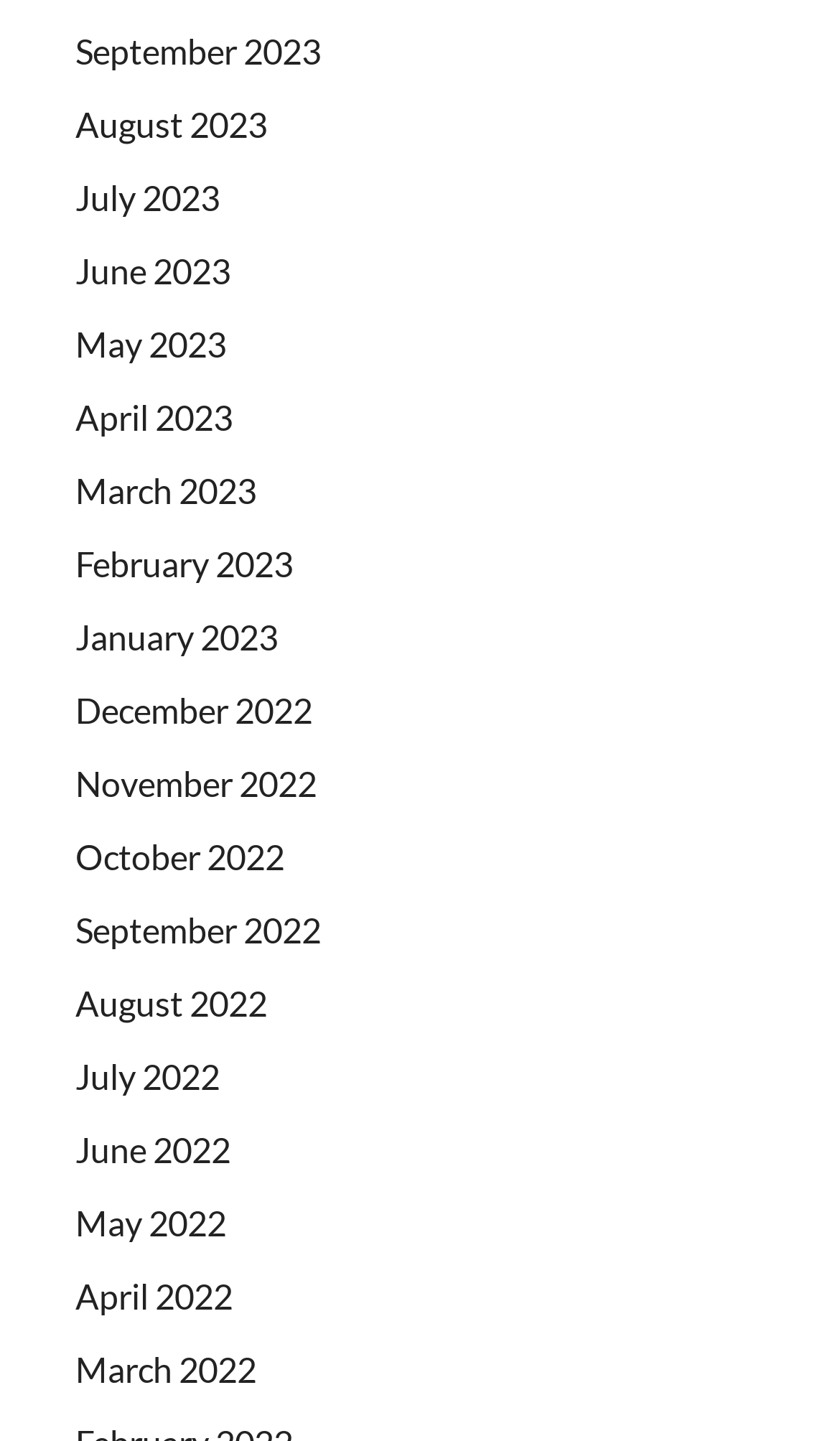Please identify the coordinates of the bounding box for the clickable region that will accomplish this instruction: "check April 2022".

[0.09, 0.885, 0.277, 0.914]